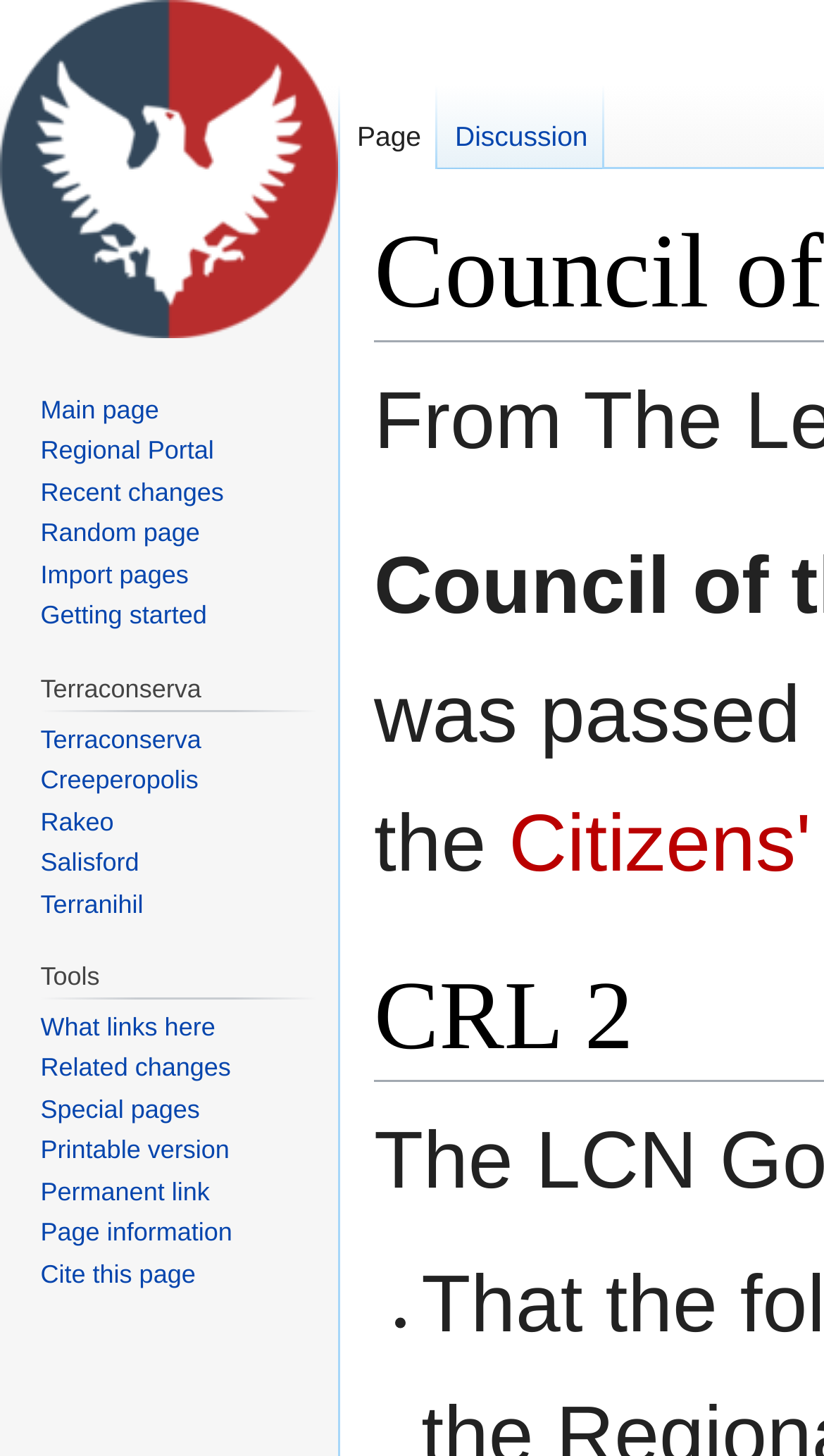Kindly determine the bounding box coordinates for the clickable area to achieve the given instruction: "Get started".

[0.049, 0.413, 0.251, 0.433]